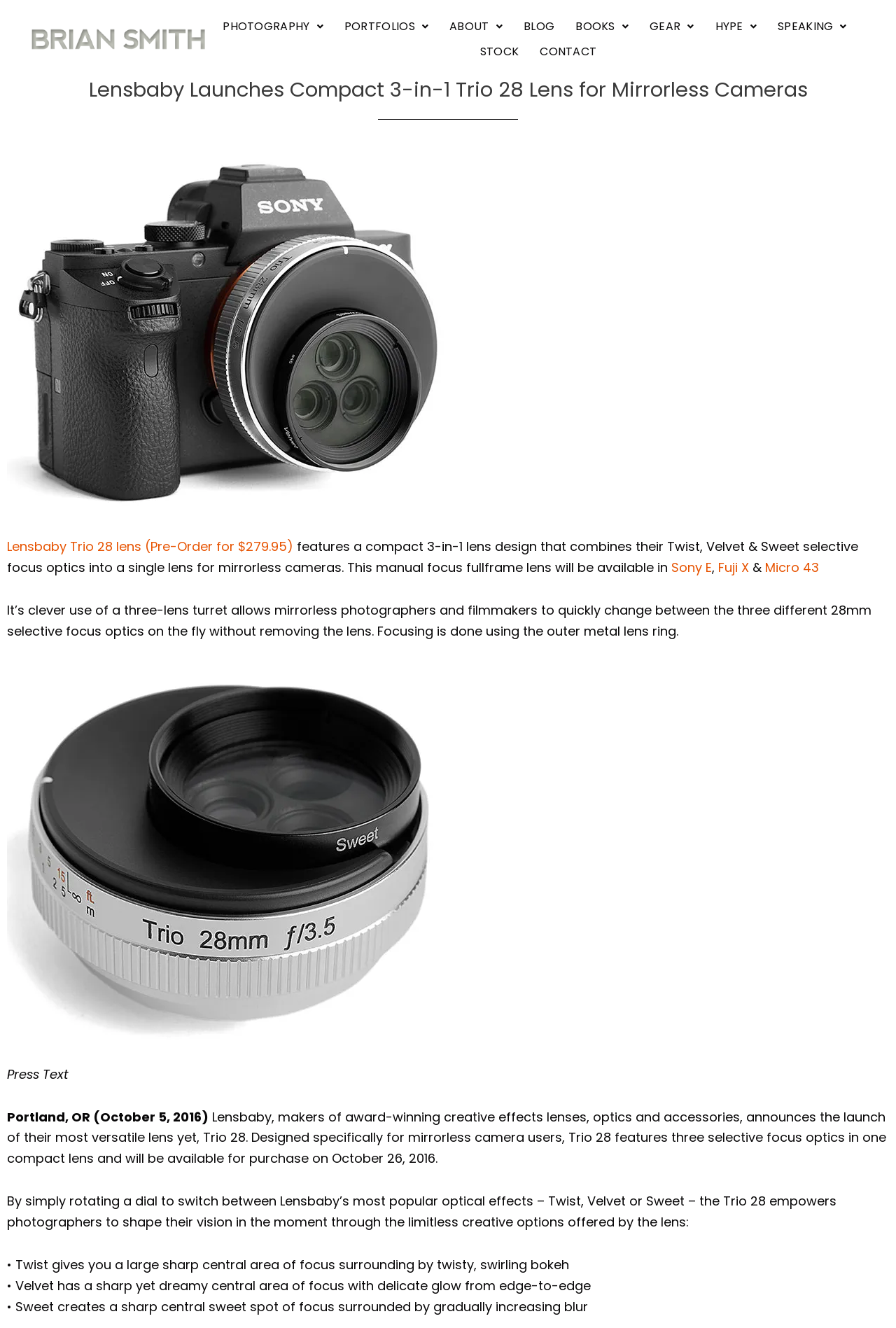Please give a succinct answer to the question in one word or phrase:
What is the effect of the 'Twist' optic in the Trio 28 lens?

Large sharp central area of focus surrounded by twisty, swirling bokeh